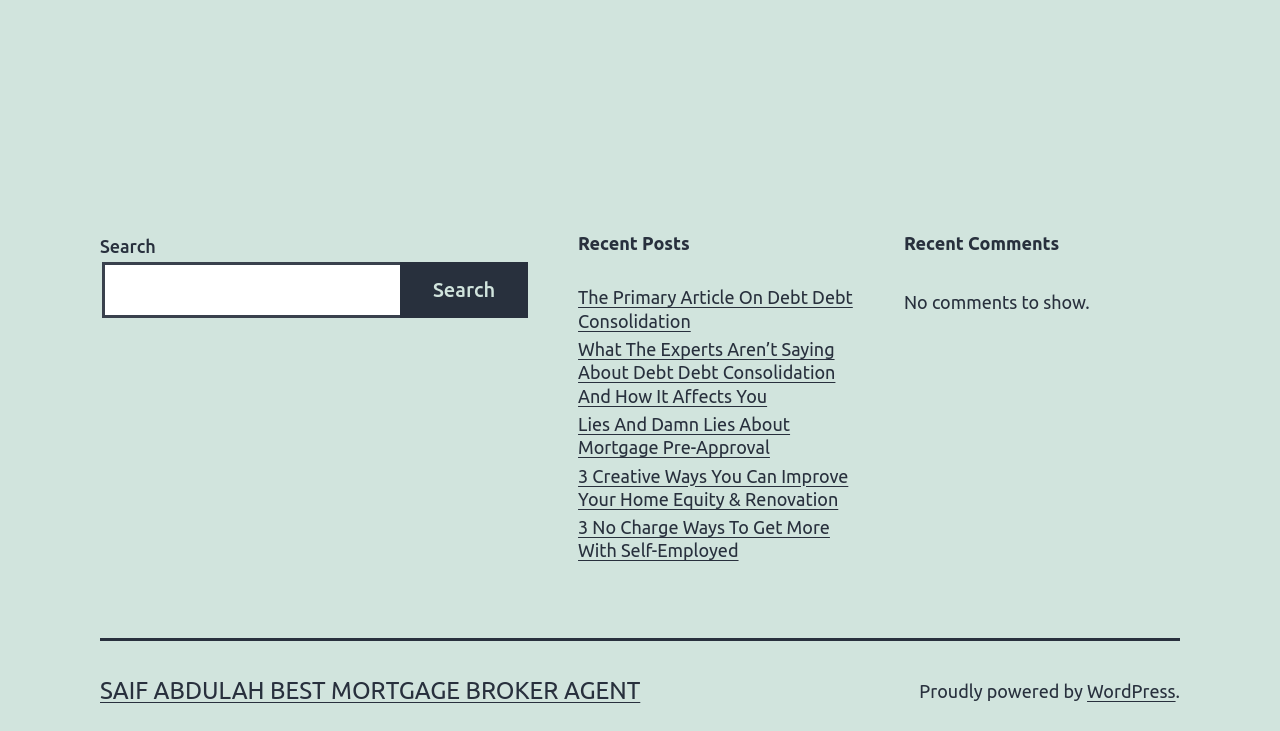Please specify the bounding box coordinates of the element that should be clicked to execute the given instruction: 'Read the primary article on debt debt consolidation'. Ensure the coordinates are four float numbers between 0 and 1, expressed as [left, top, right, bottom].

[0.452, 0.392, 0.667, 0.456]